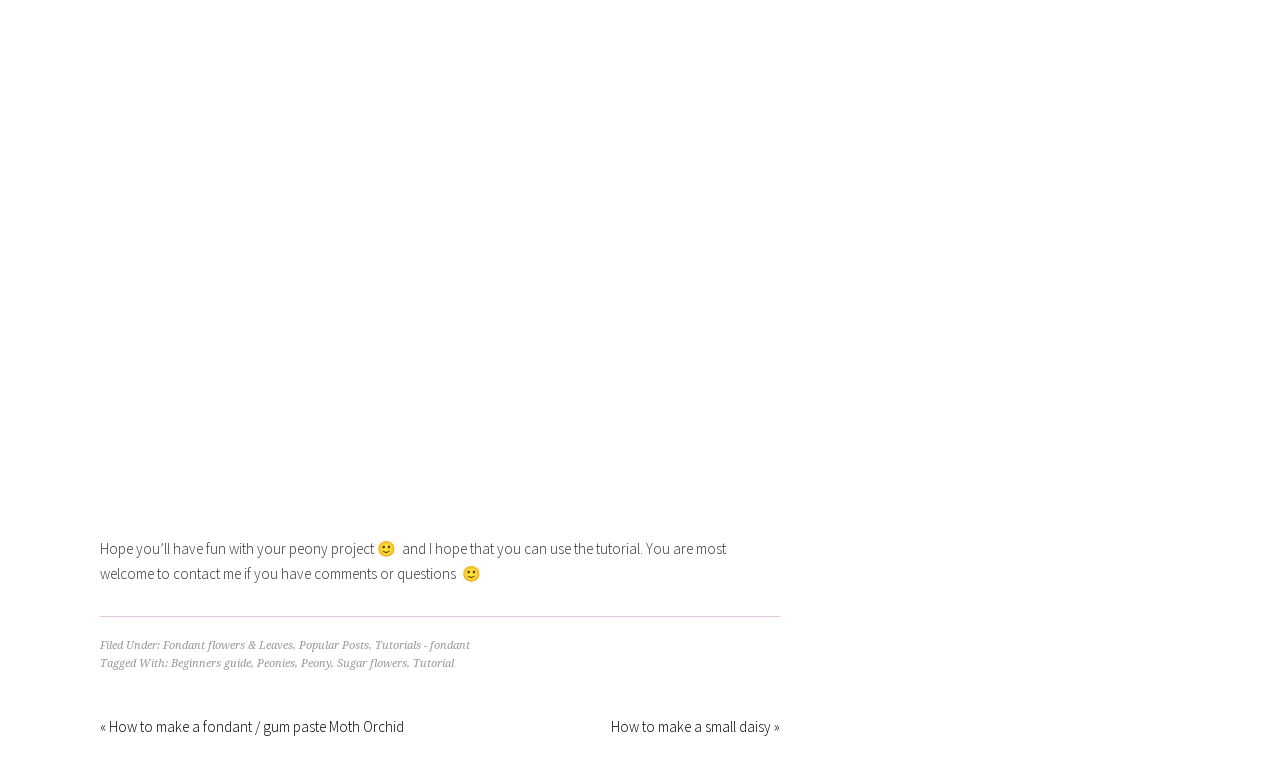Determine the bounding box coordinates of the UI element described by: "Popular Posts".

[0.234, 0.843, 0.288, 0.86]